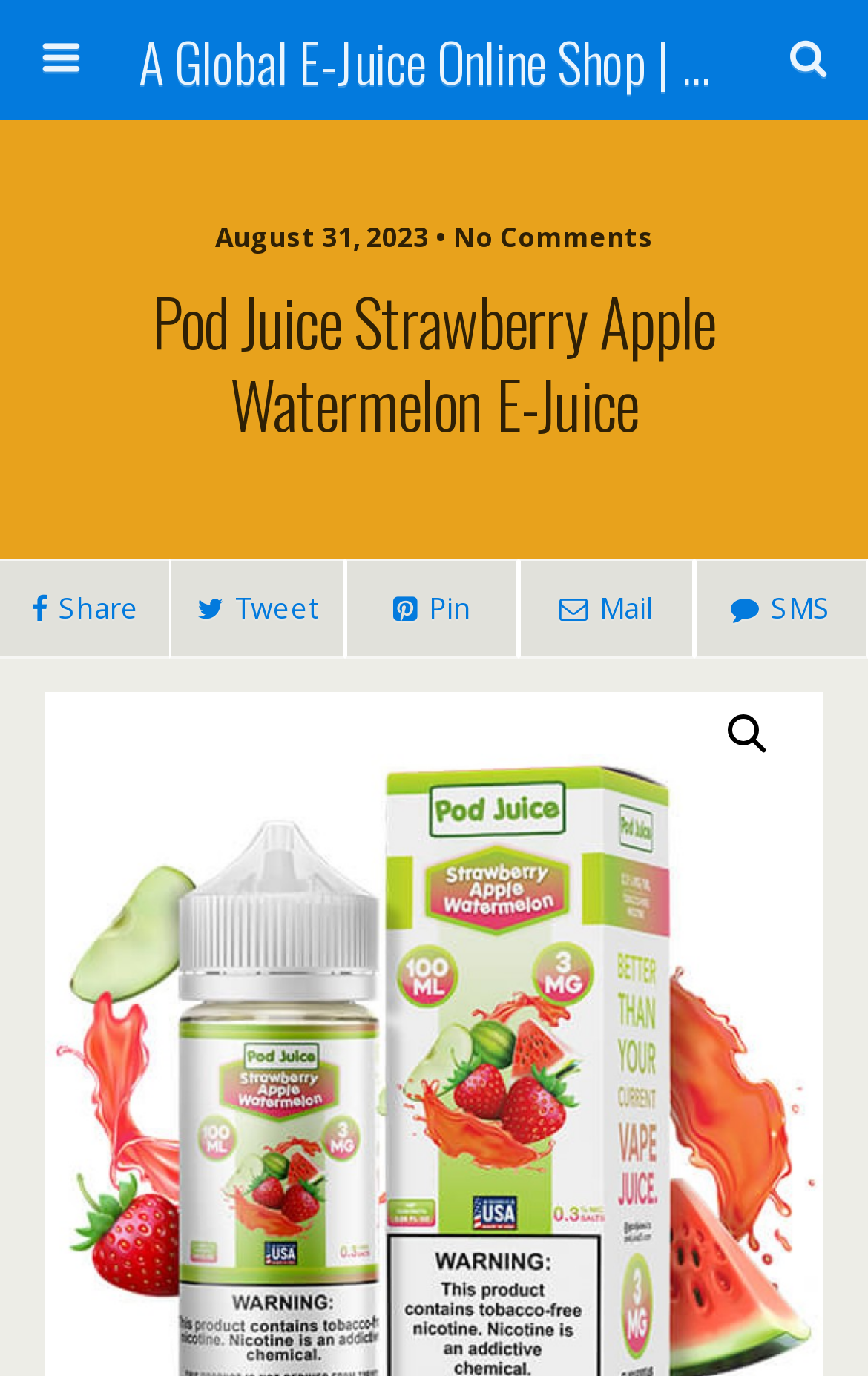What is the purpose of the textbox?
From the details in the image, answer the question comprehensively.

I found the purpose of the textbox by looking at the OCR text 'Search this website…' which is associated with the textbox element, indicating that it is used for searching the website.